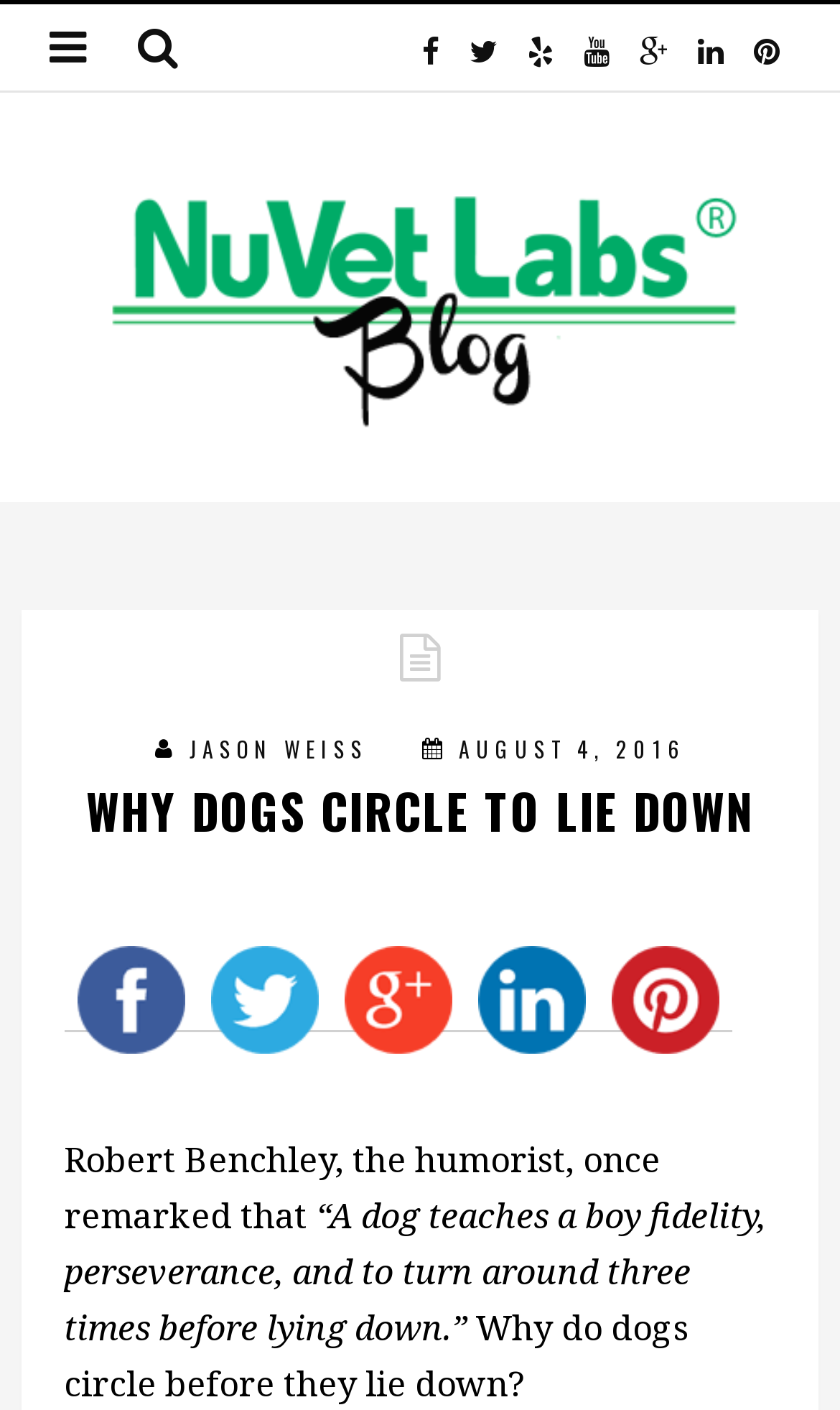Give a full account of the webpage's elements and their arrangement.

This webpage is about dog behavior, specifically why dogs circle before lying down. At the top left, there are several social media links, including Facebook, Twitter, Google, Linkedin, and Pinterest, each represented by an icon. Below these icons, there is a header section with the author's name, "JASON WEISS", and the date "AUGUST 4, 2016". 

The main title of the article, "WHY DOGS CIRCLE TO LIE DOWN", is prominently displayed below the header section. 

On the right side of the main title, there are social media sharing links, including "Share on facebook", "Share on twitter", "Share on google", "Share on linkedin", and "Share on pinterest", each accompanied by a corresponding icon.

The main content of the article starts with a quote from Robert Benchley, a humorist, which is divided into four lines of text. The quote discusses what a dog teaches a boy, including fidelity, perseverance, and to turn around three times before lying down. The article then asks the question, "Why do dogs circle before they lie down?"